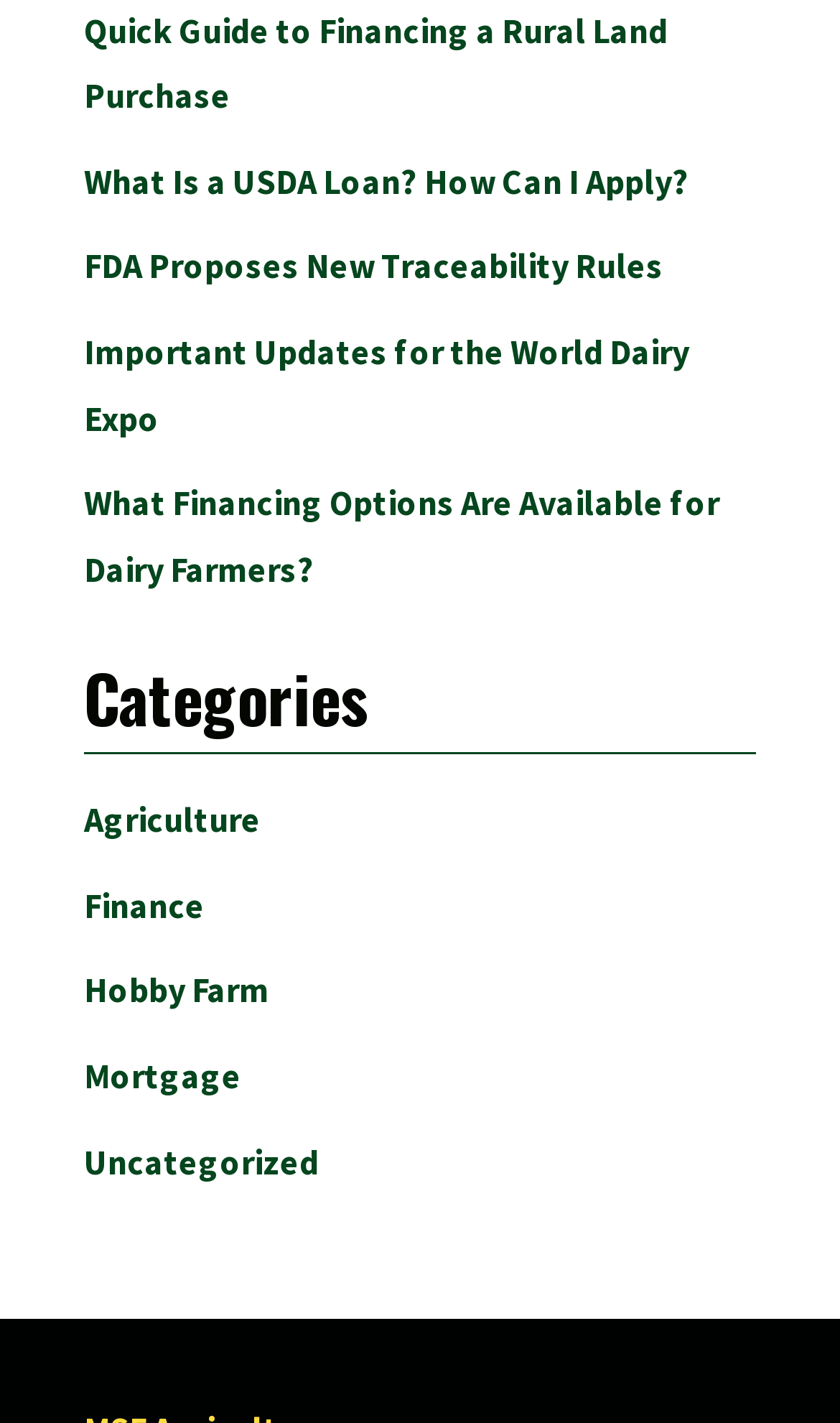How many articles are listed?
Give a detailed and exhaustive answer to the question.

There are five links listed on the webpage, each representing an article: 'Quick Guide to Financing a Rural Land Purchase', 'What Is a USDA Loan? How Can I Apply?', 'FDA Proposes New Traceability Rules', 'Important Updates for the World Dairy Expo', and 'What Financing Options Are Available for Dairy Farmers?'